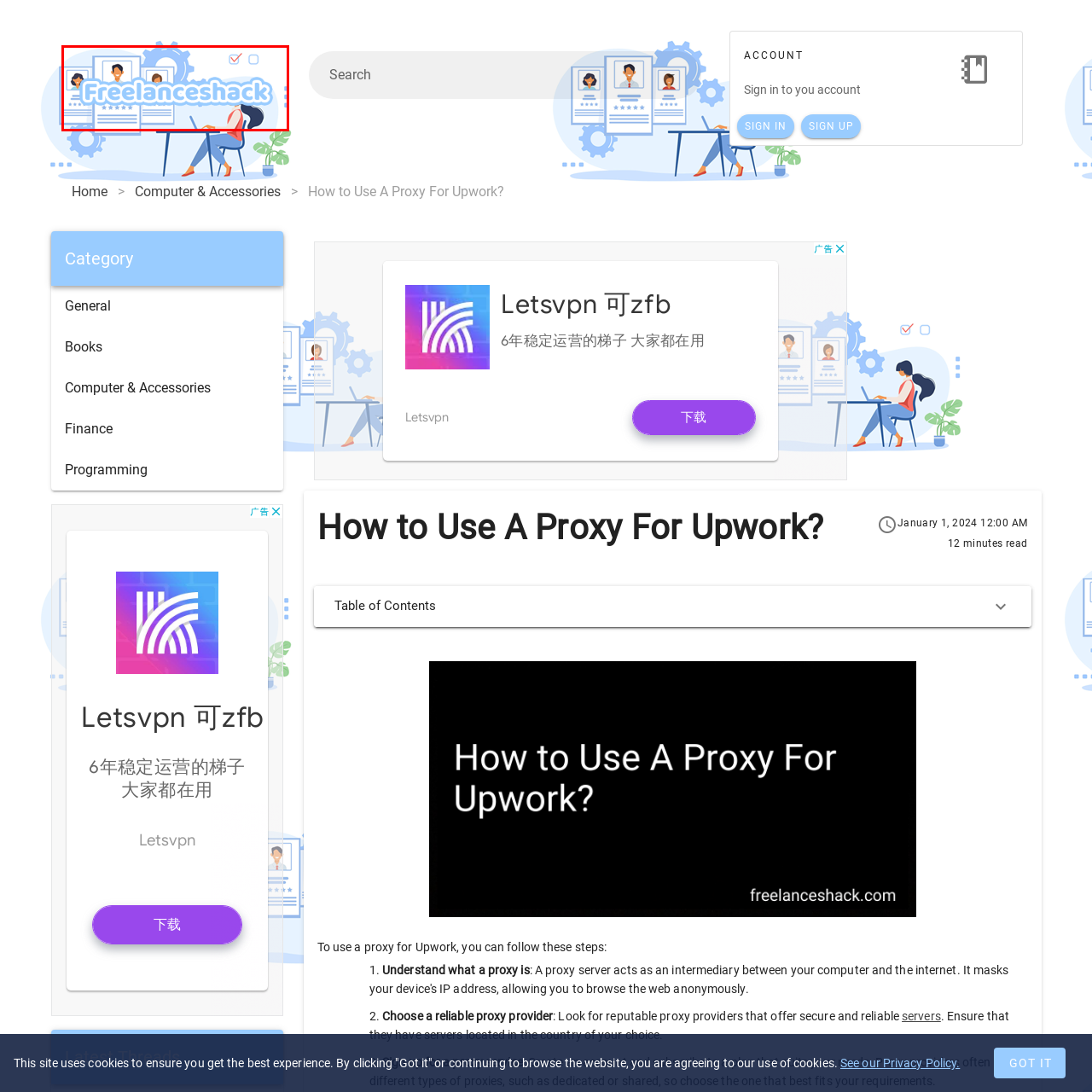What is symbolized by the gears in the logo?
Focus on the image inside the red bounding box and offer a thorough and detailed answer to the question.

The gears in the logo of Freelance Shack symbolize the tools and resources available to support freelance work, emphasizing the platform's focus on enhancing professional capabilities.